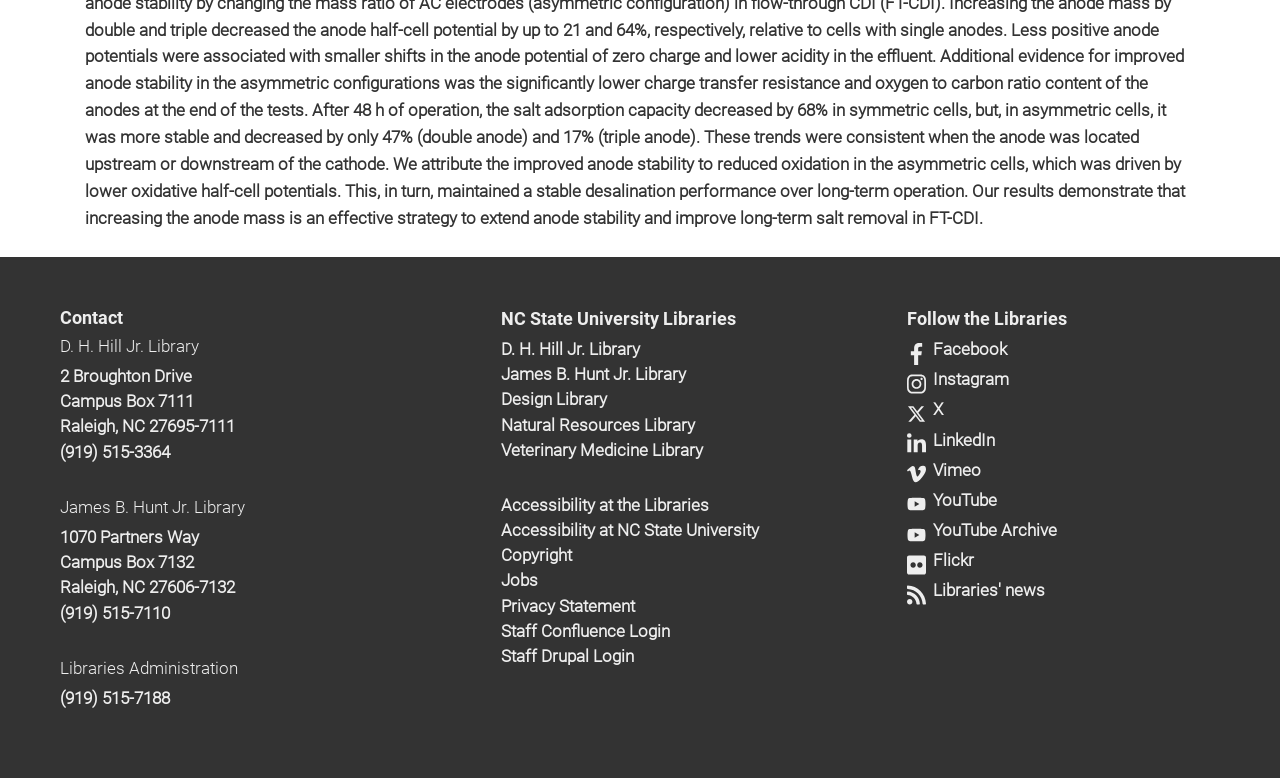Using the description "AUSCHWITZ – 60 YEARS", predict the bounding box of the relevant HTML element.

None